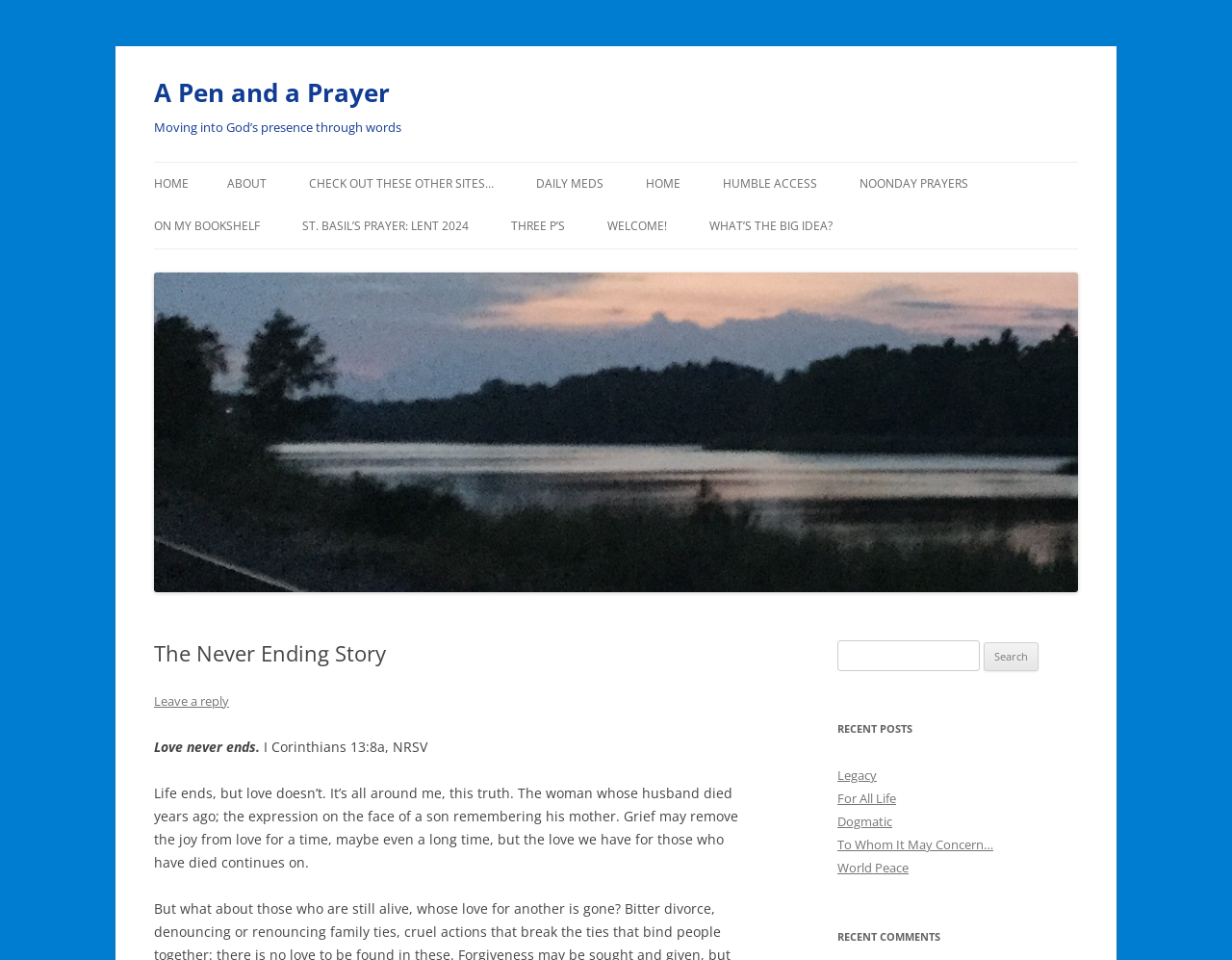What is the text of the quote at the bottom of the page?
Provide a well-explained and detailed answer to the question.

The quote at the bottom of the page is located in a static text element and reads 'Love never ends.' This is a quote from I Corinthians 13:8a, NRSV, as indicated by the text below the quote.